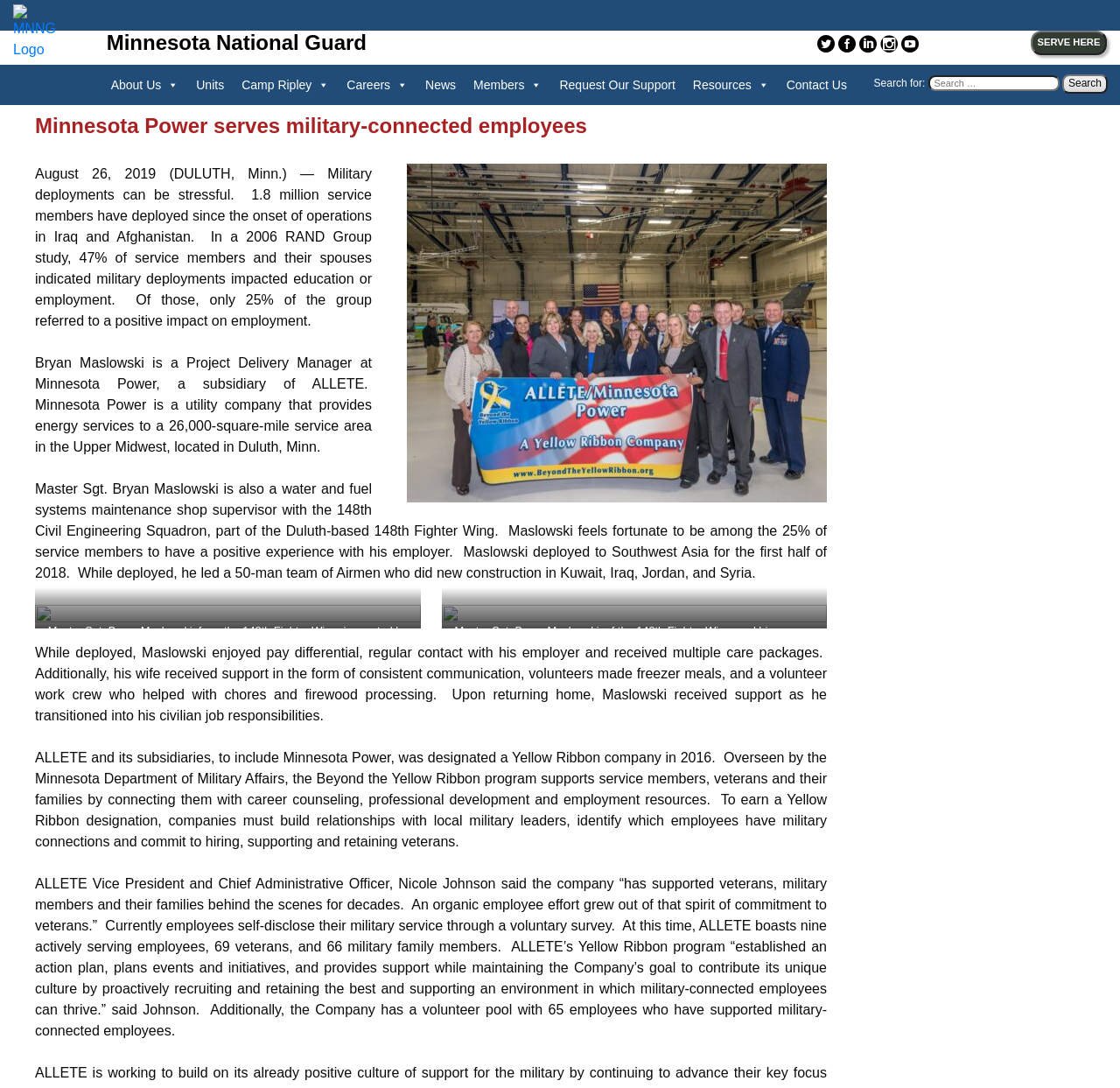Please determine the bounding box coordinates of the section I need to click to accomplish this instruction: "Click the 'SERVE HERE' button".

[0.92, 0.028, 0.988, 0.05]